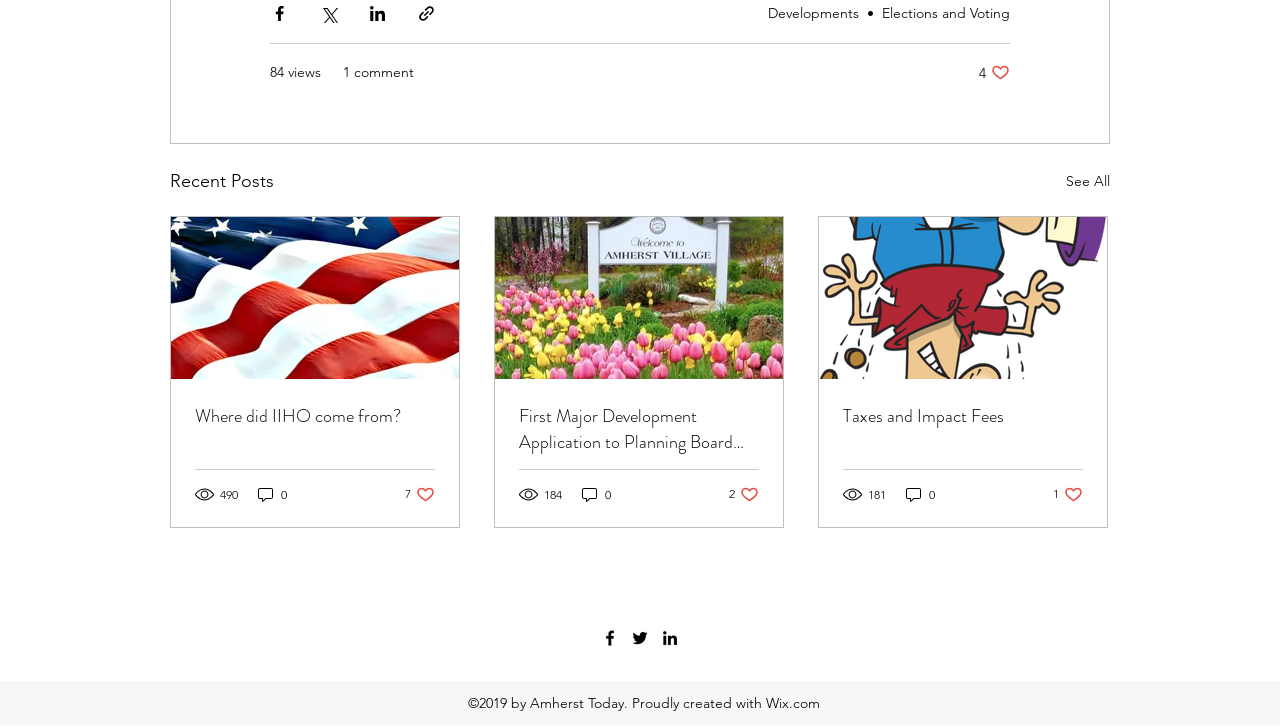What is the number of views for the first article?
Please respond to the question with a detailed and thorough explanation.

I looked at the first article and found the text '490 views' which indicates the number of views for that article.